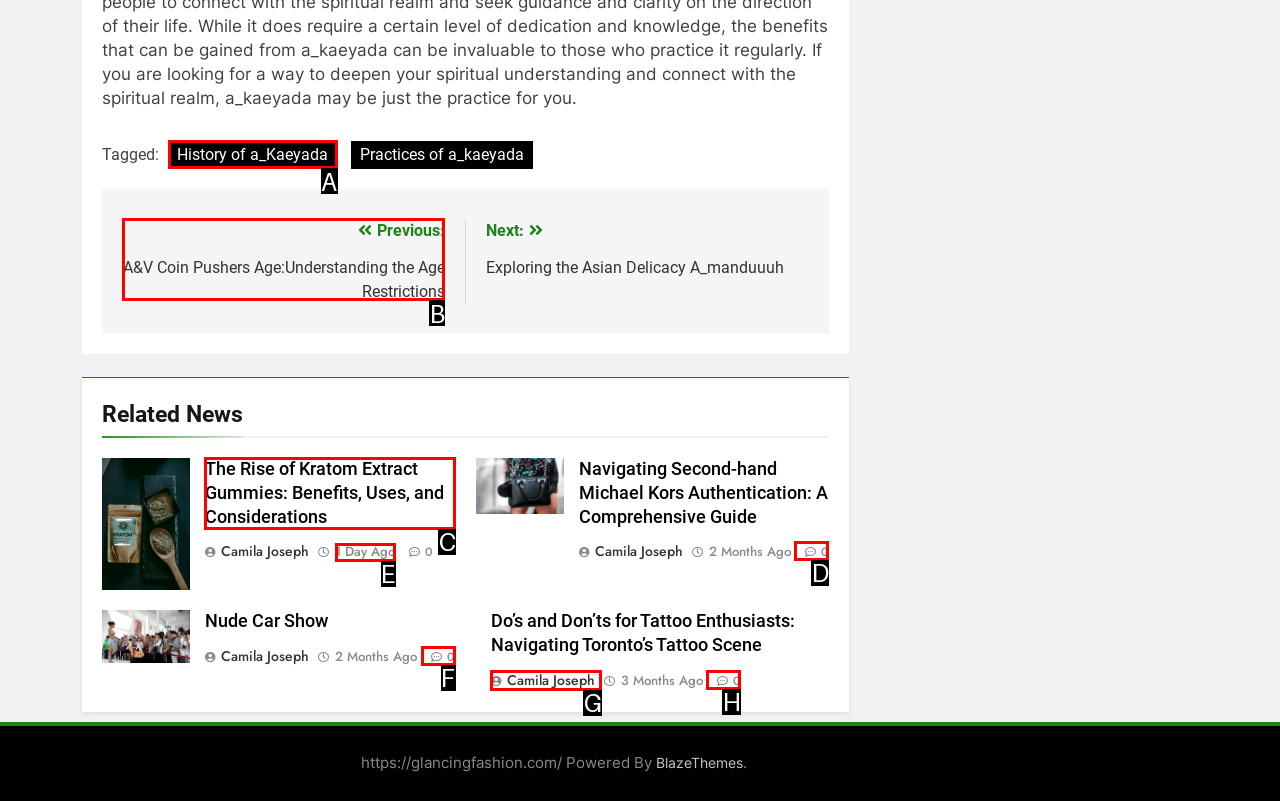Determine which HTML element to click for this task: Explore Movie News Provide the letter of the selected choice.

None